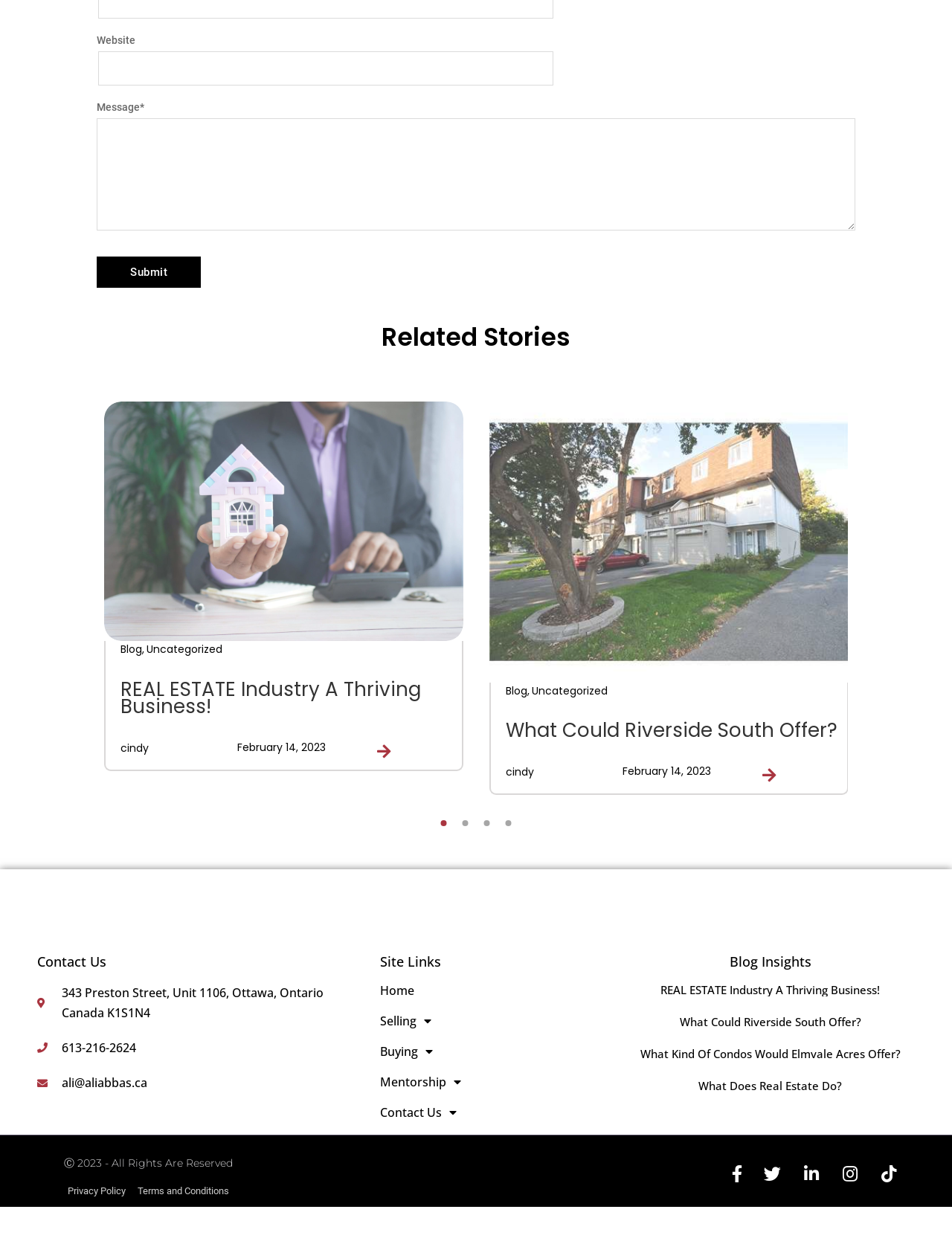Please identify the bounding box coordinates of the region to click in order to complete the task: "Read 'REAL ESTATE Industry A Thriving Business!' article". The coordinates must be four float numbers between 0 and 1, specified as [left, top, right, bottom].

[0.109, 0.322, 0.487, 0.618]